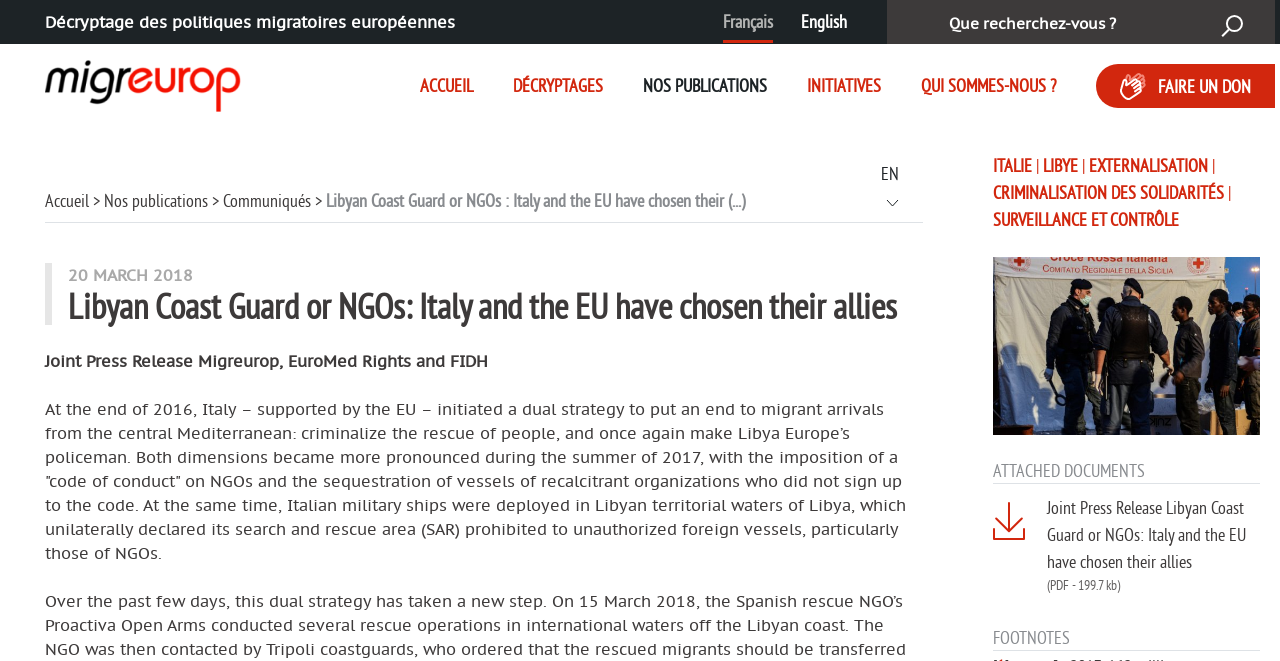Provide the bounding box for the UI element matching this description: "1401 Installation".

None